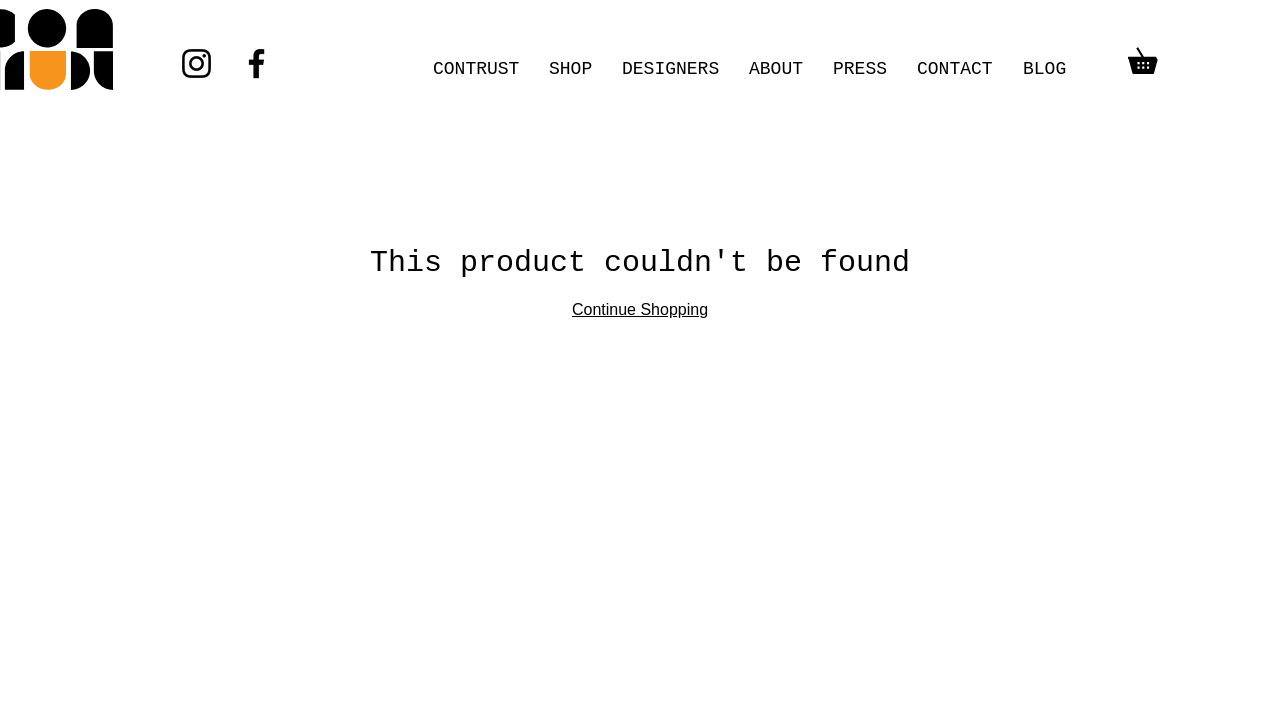What is the name of the website?
Please respond to the question with a detailed and informative answer.

I determined the name of the website by looking at the navigation section, where I found a link with the text 'CONTRUST', which is likely the name of the website.